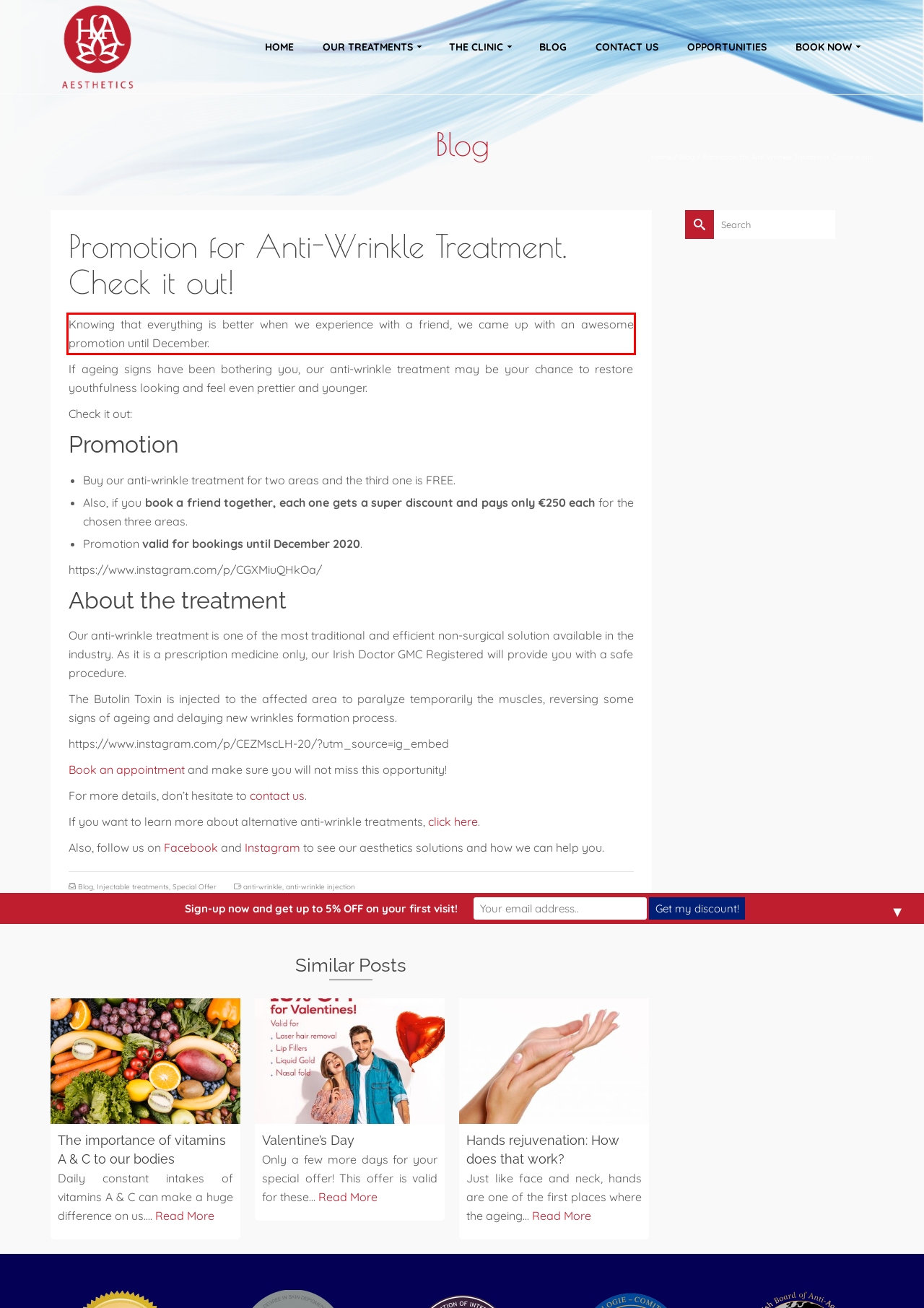Given a webpage screenshot, locate the red bounding box and extract the text content found inside it.

Knowing that everything is better when we experience with a friend, we came up with an awesome promotion until December.